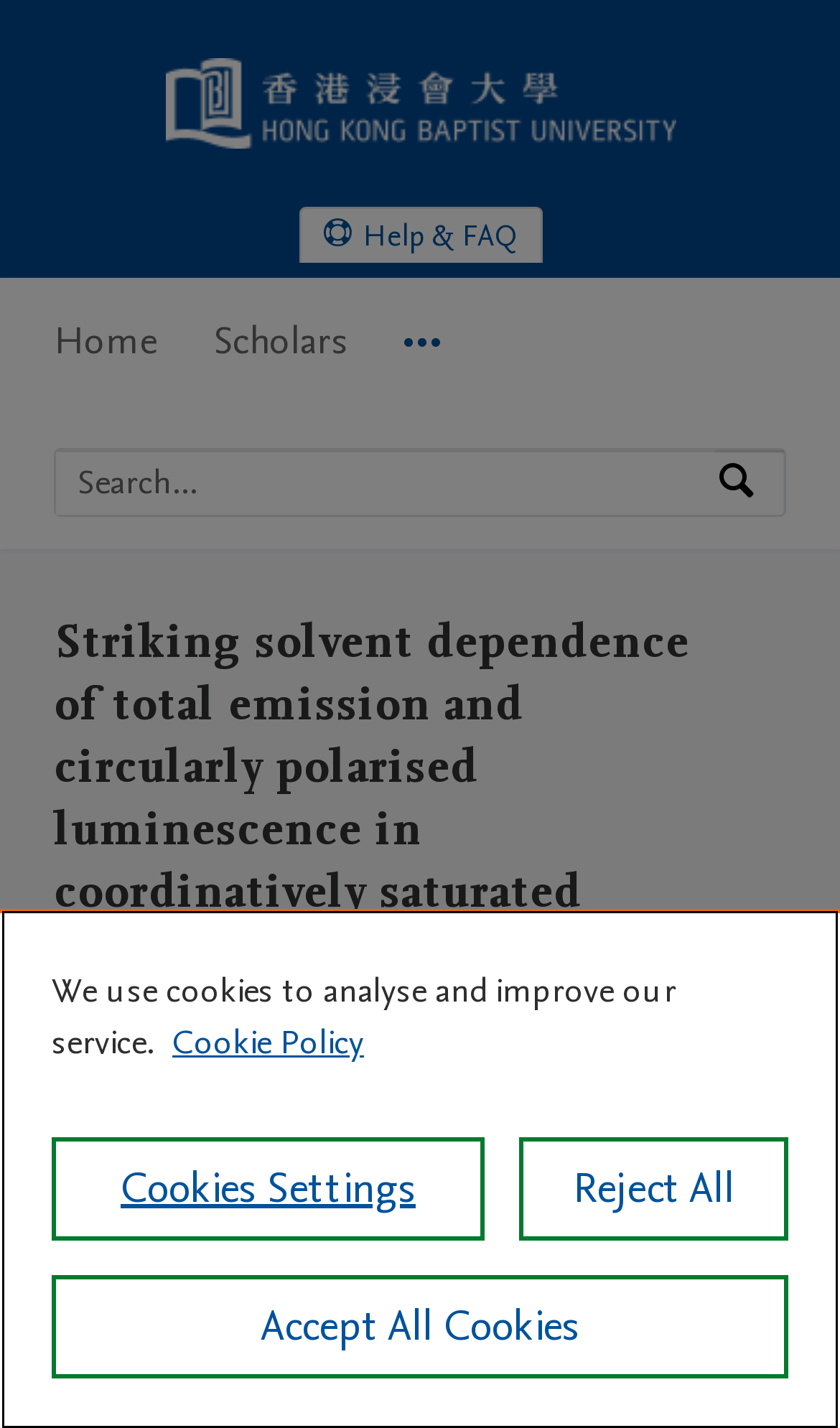Determine the heading of the webpage and extract its text content.

Striking solvent dependence of total emission and circularly polarised luminescence in coordinatively saturated chiral europium complexes: solvation significantly perturbs the ligand field